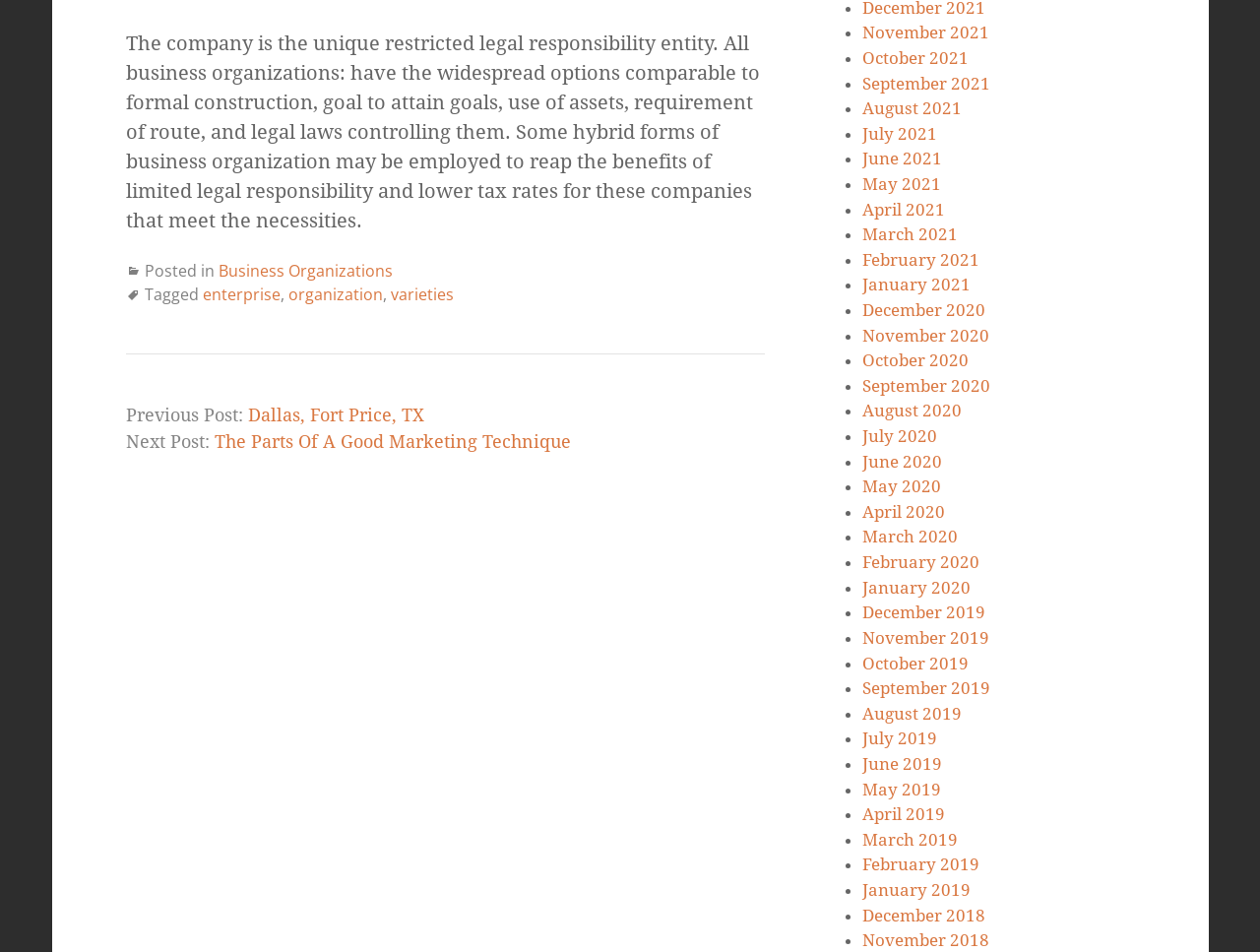Specify the bounding box coordinates of the area to click in order to execute this command: 'Click on the 'The Parts Of A Good Marketing Technique' link'. The coordinates should consist of four float numbers ranging from 0 to 1, and should be formatted as [left, top, right, bottom].

[0.17, 0.453, 0.453, 0.474]